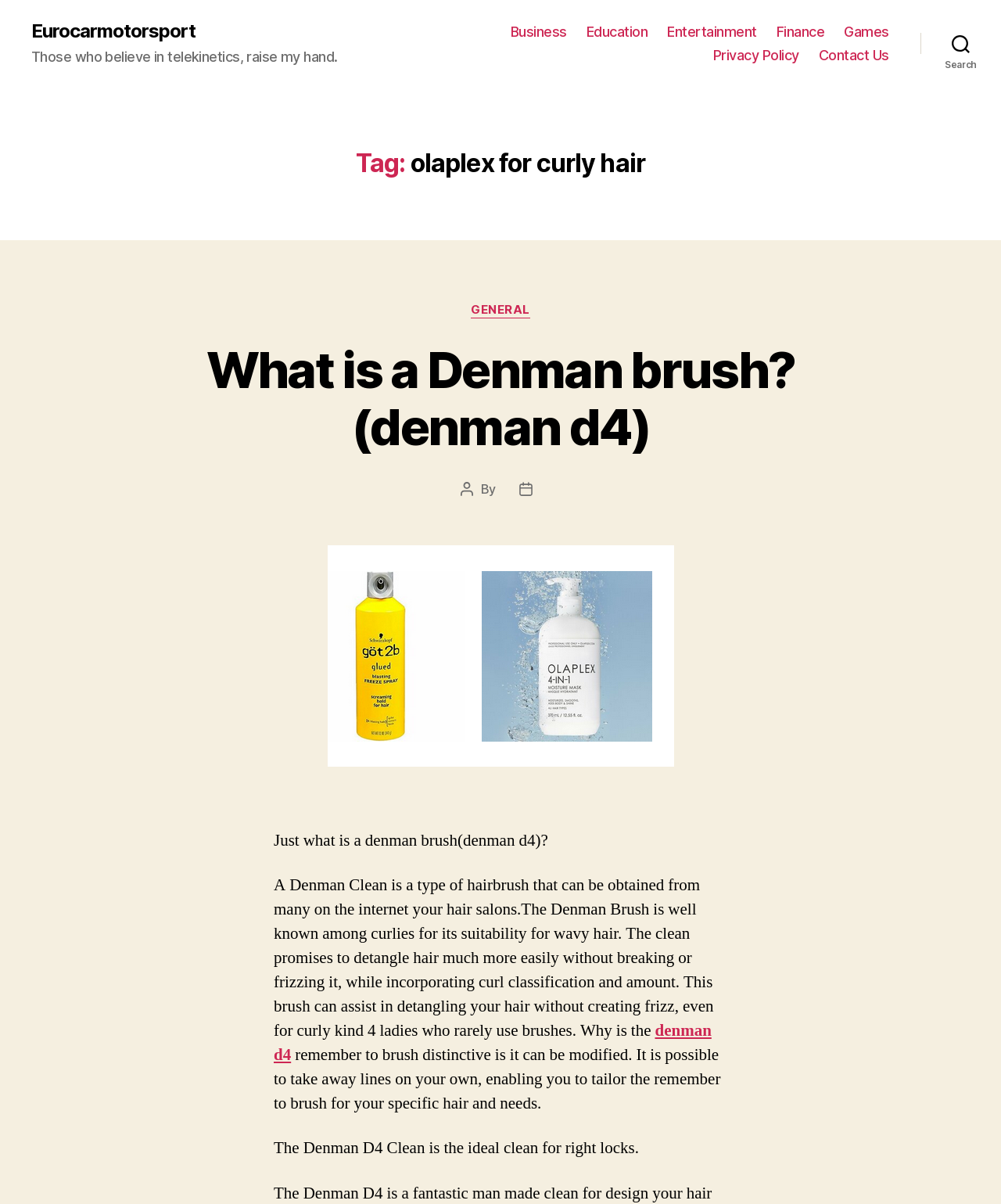What is the website about?
Using the image, provide a concise answer in one word or a short phrase.

Olaplex for curly hair